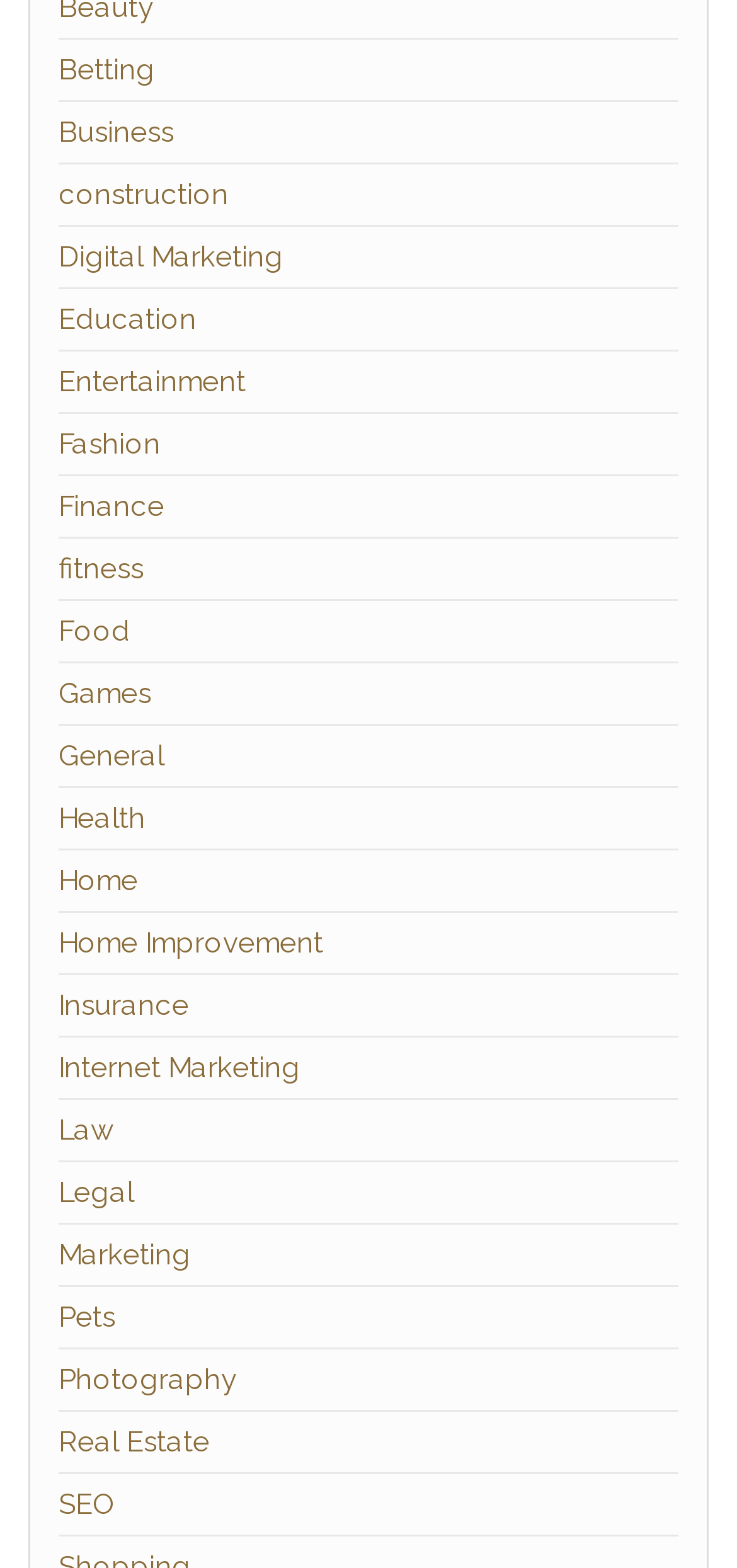Can you find the bounding box coordinates for the element that needs to be clicked to execute this instruction: "Explore the Fashion category"? The coordinates should be given as four float numbers between 0 and 1, i.e., [left, top, right, bottom].

[0.079, 0.272, 0.218, 0.294]